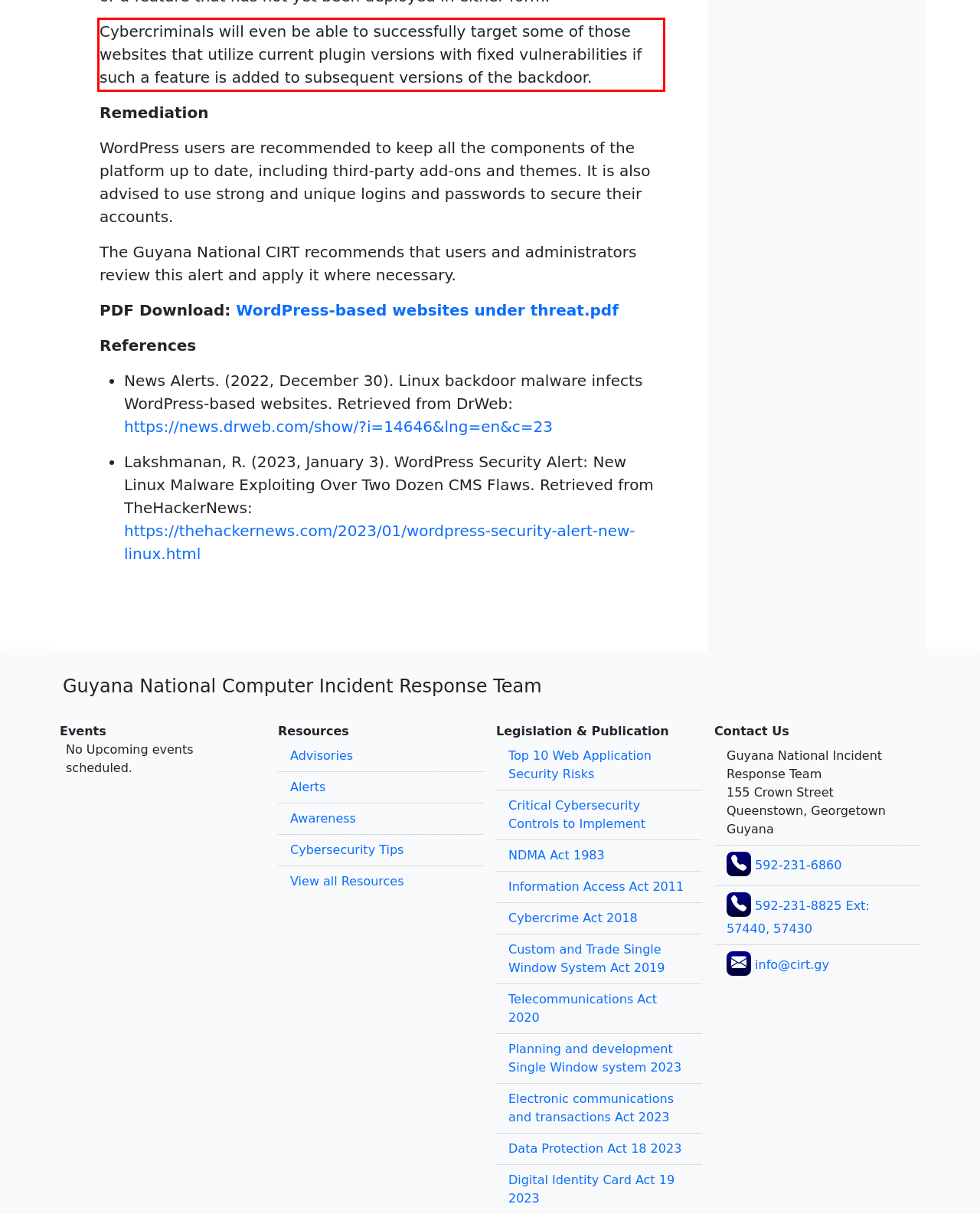From the provided screenshot, extract the text content that is enclosed within the red bounding box.

Cybercriminals will even be able to successfully target some of those websites that utilize current plugin versions with fixed vulnerabilities if such a feature is added to subsequent versions of the backdoor.